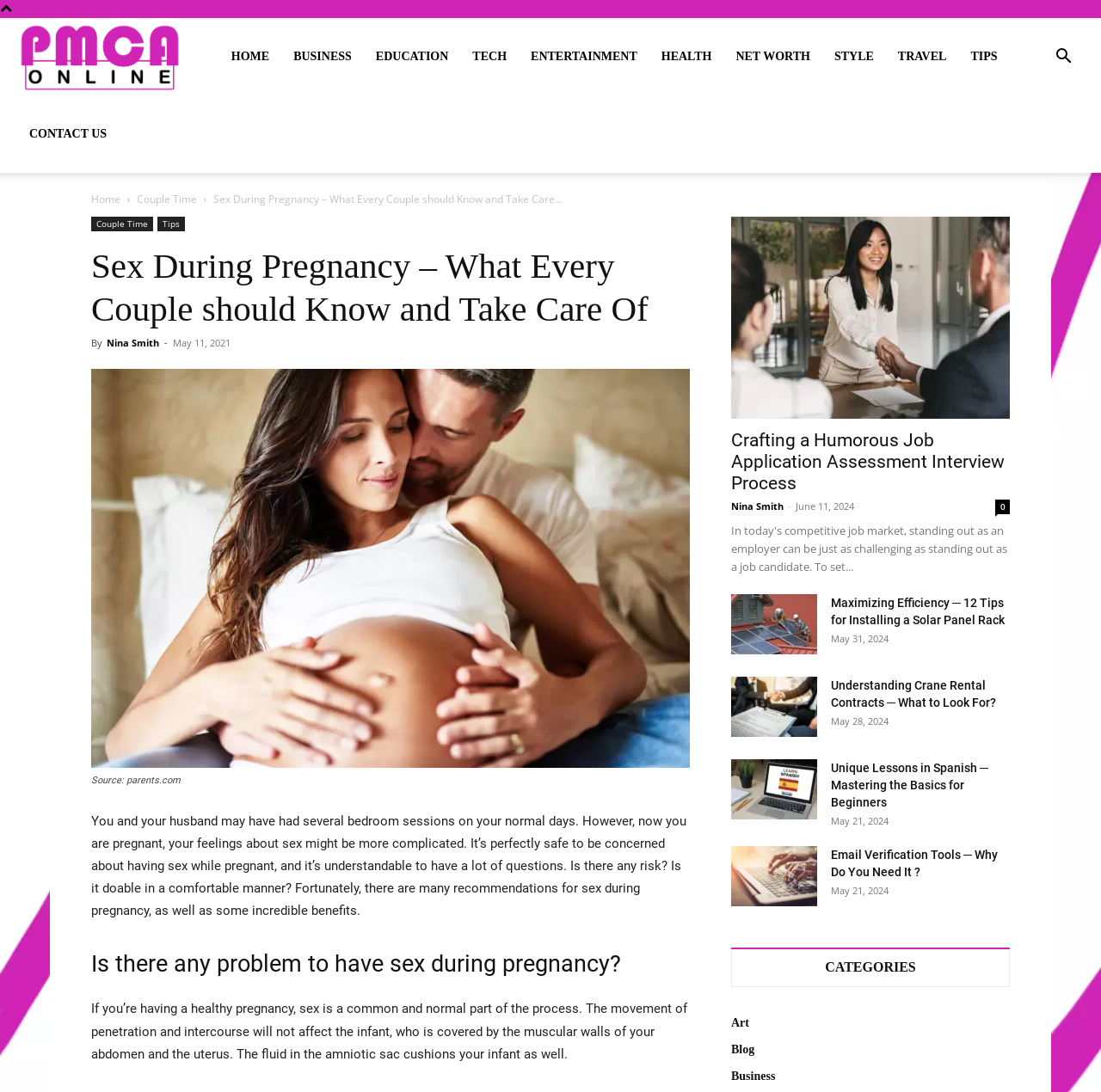Can you show the bounding box coordinates of the region to click on to complete the task described in the instruction: "Go to the HOME page"?

[0.199, 0.017, 0.256, 0.087]